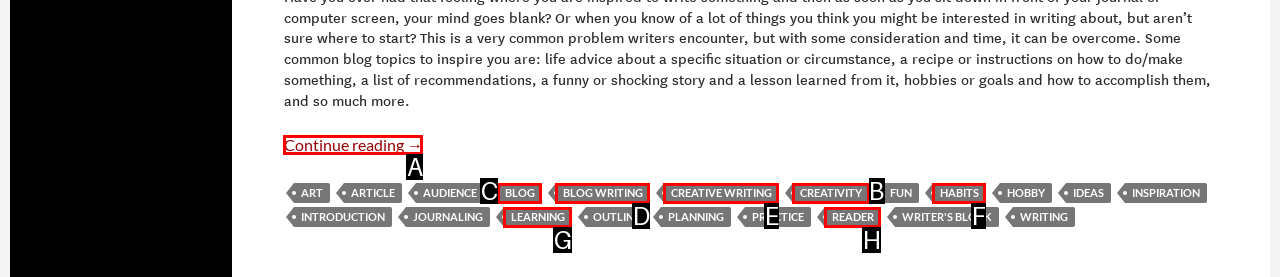Select the letter of the UI element that matches this task: Explore 'CREATIVITY' topics
Provide the answer as the letter of the correct choice.

B